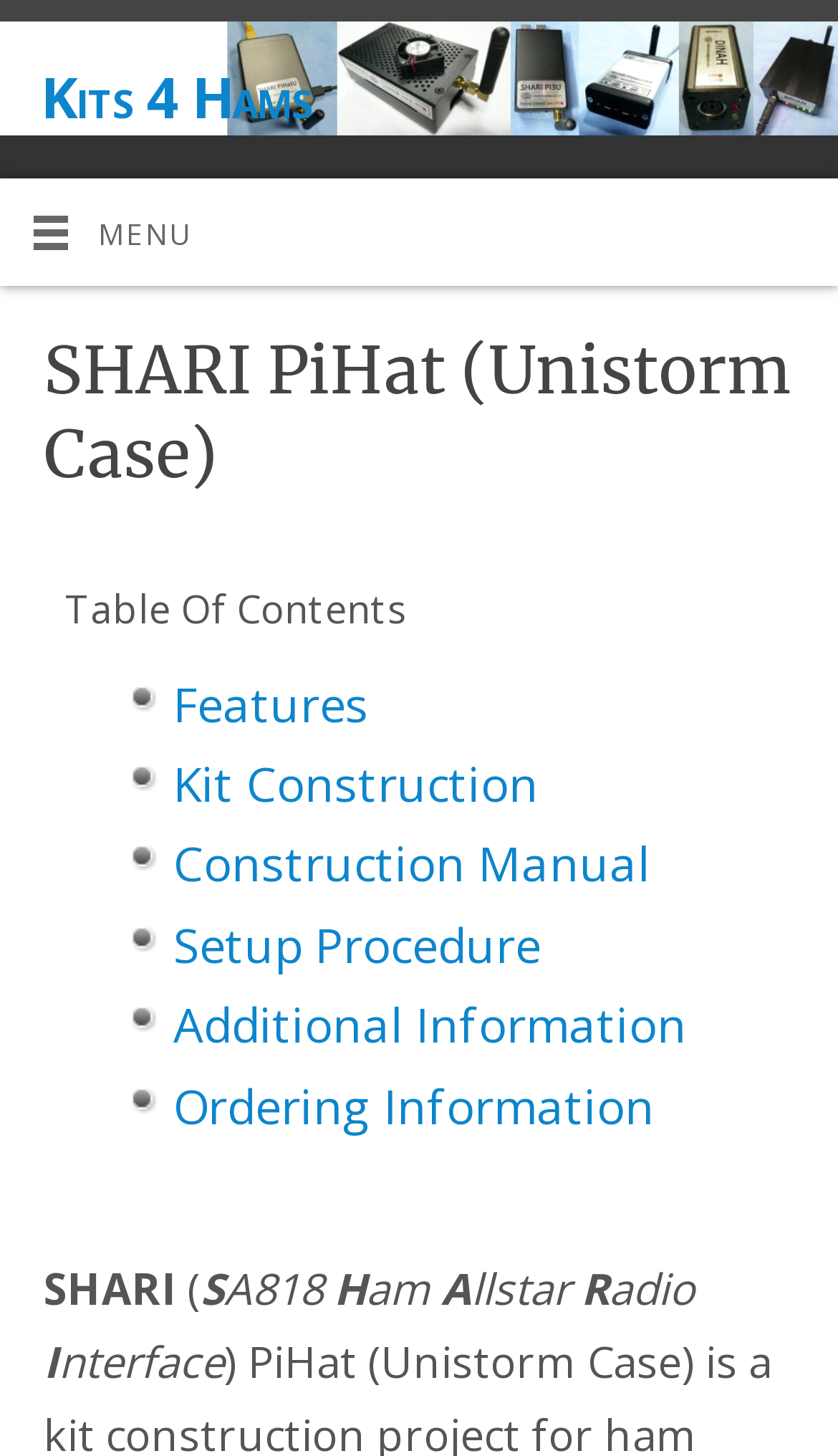What is the email address of Kits 4 Hams?
Answer the question in as much detail as possible.

I found the email address by looking at the static text element with the OCR text 'KITS4HAMS@GMAIL.COM' located at [0.049, 0.096, 0.485, 0.123] on the webpage.